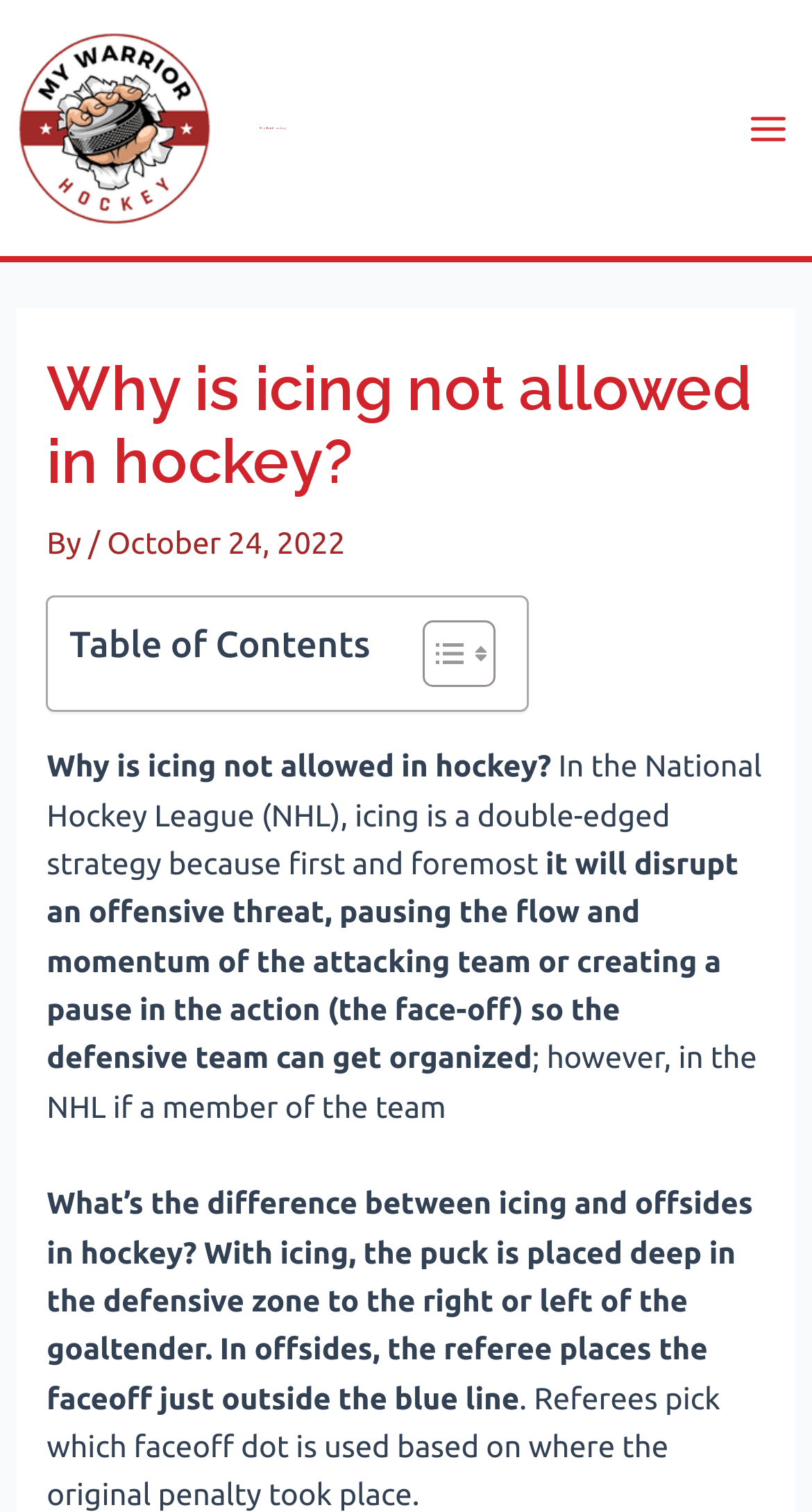From the image, can you give a detailed response to the question below:
When was this article published?

The publication date of this article is mentioned in the header section, which states 'By / October 24, 2022'.